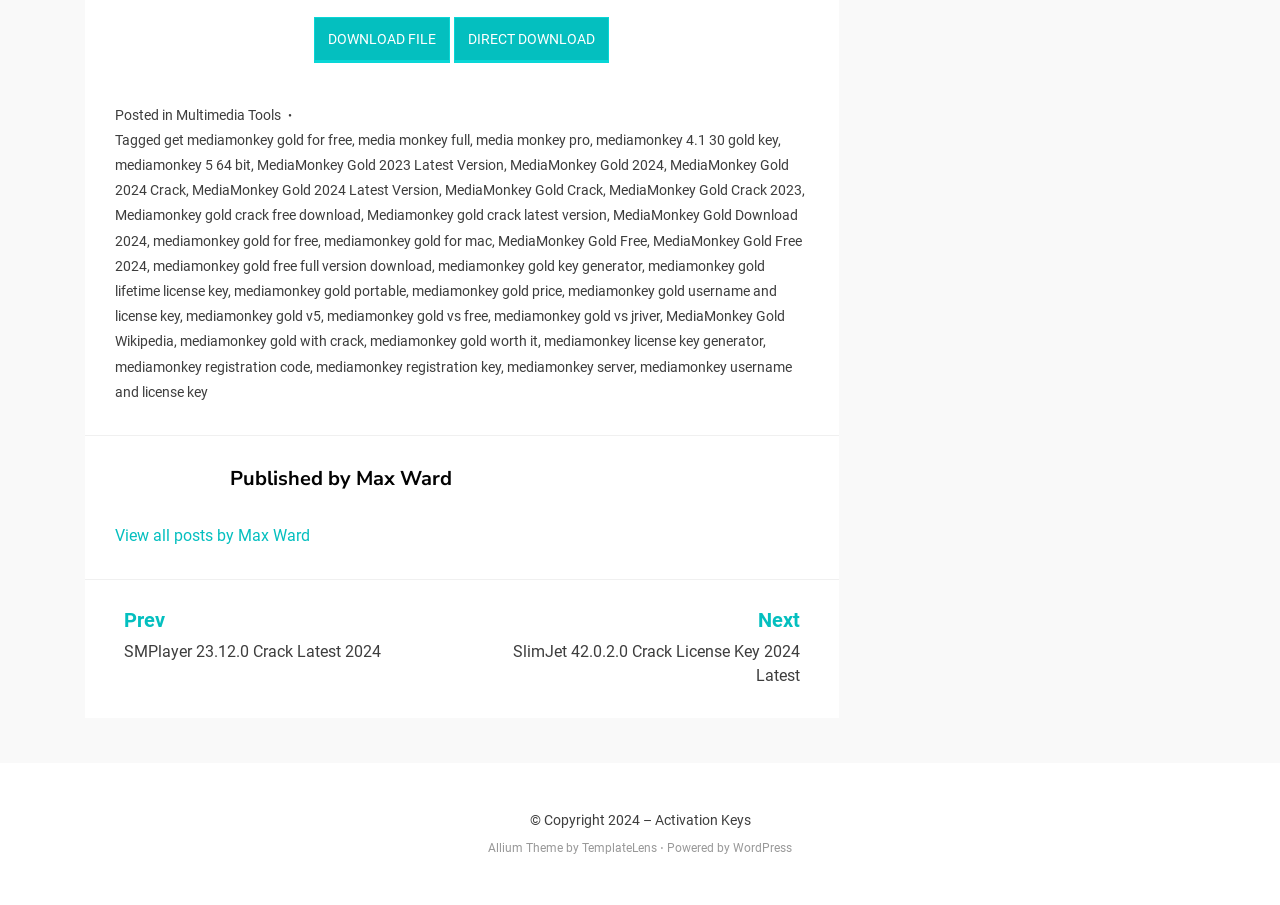Based on the image, give a detailed response to the question: What is the name of the theme used by the website?

The answer can be found by looking at the static text element that says 'Allium Theme by TemplateLens', which indicates that the website uses the Allium Theme.